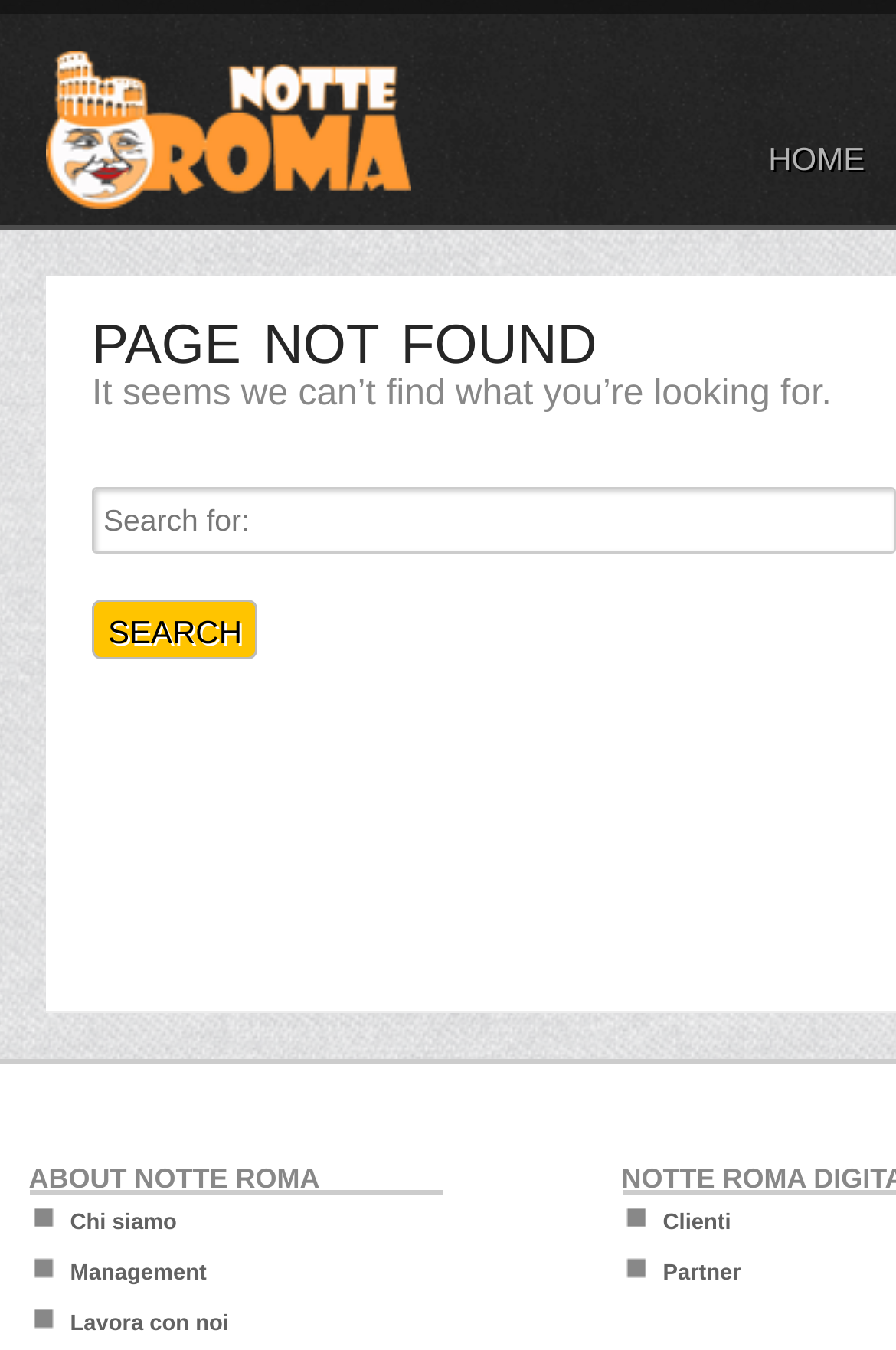Please identify the bounding box coordinates of the region to click in order to complete the task: "View jlterukina's profile". The coordinates must be four float numbers between 0 and 1, specified as [left, top, right, bottom].

None